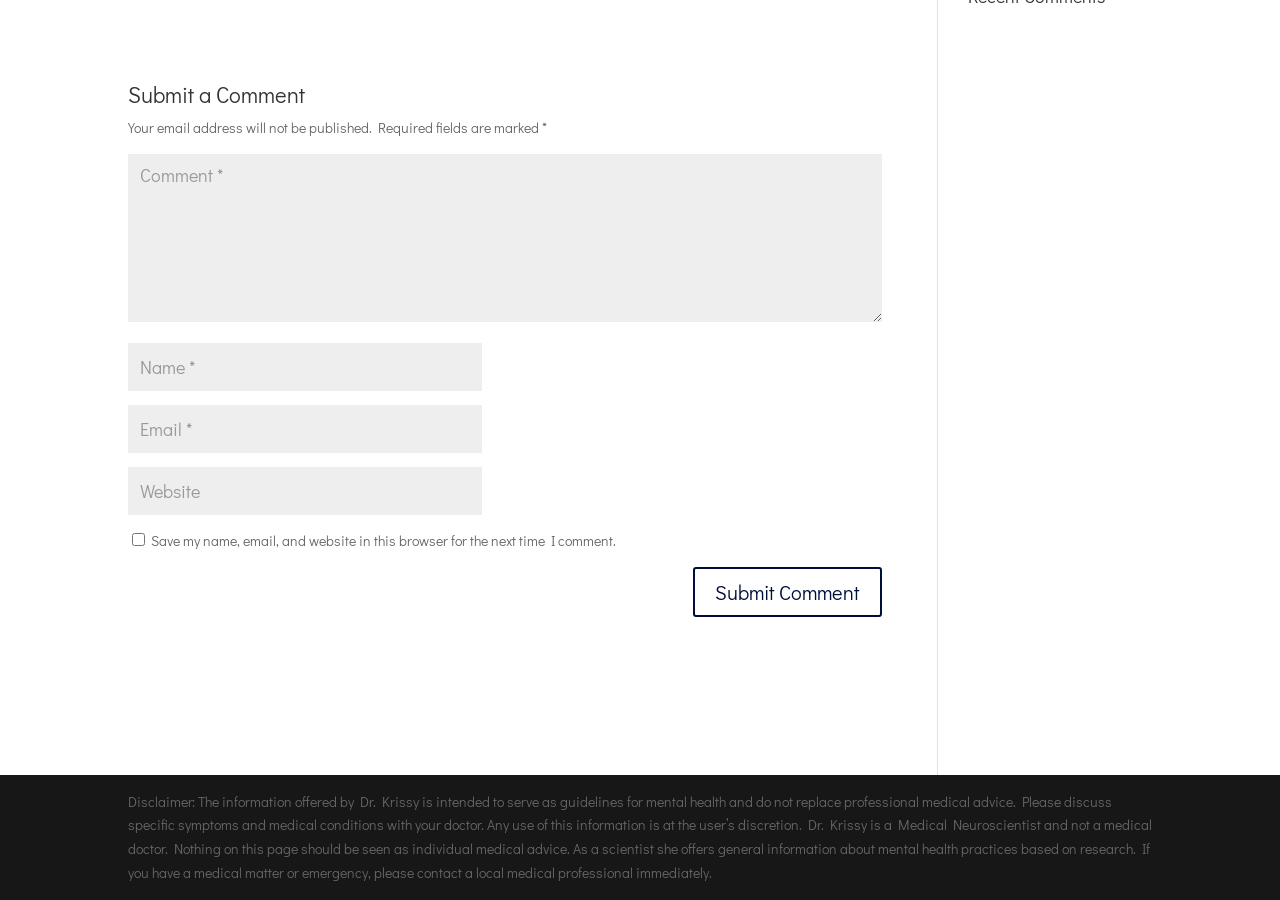Give the bounding box coordinates for this UI element: "input value="Website" name="url"". The coordinates should be four float numbers between 0 and 1, arranged as [left, top, right, bottom].

[0.1, 0.519, 0.377, 0.572]